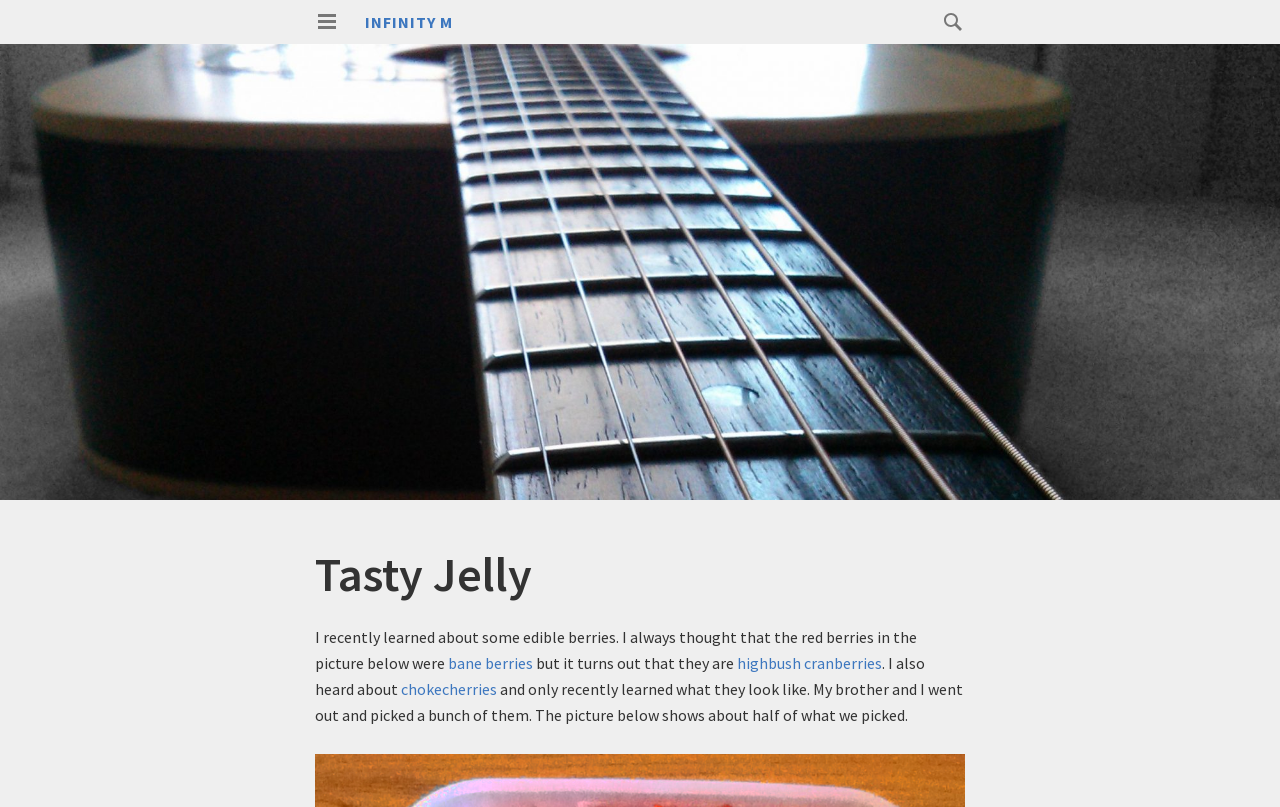With reference to the screenshot, provide a detailed response to the question below:
What is the name of the berries that the author's brother and the author picked?

I found this information by reading the text 'My brother and I went out and picked a bunch of them. The picture below shows about half of what we picked.' which is preceded by the mention of chokecherries, indicating that they picked chokecherries.